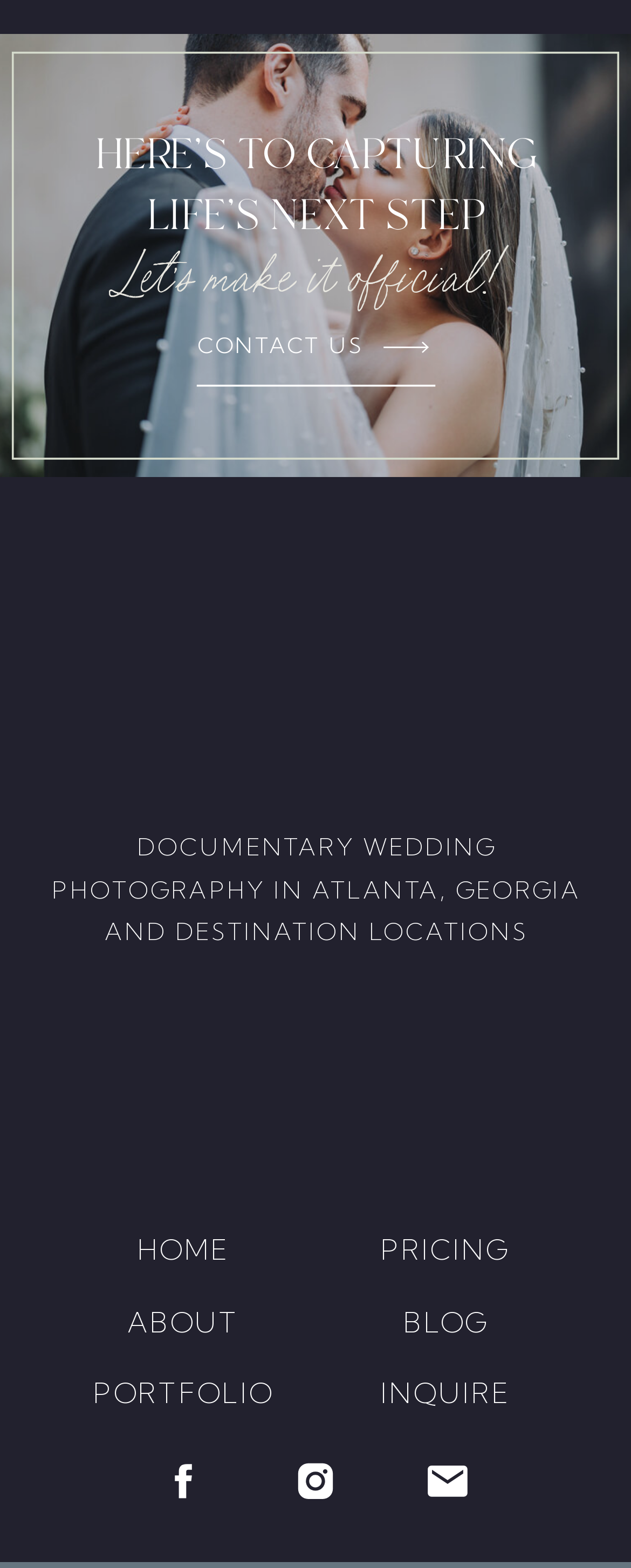Determine the bounding box coordinates of the clickable region to follow the instruction: "Click the 'CONTACT US' link".

[0.312, 0.211, 0.578, 0.229]